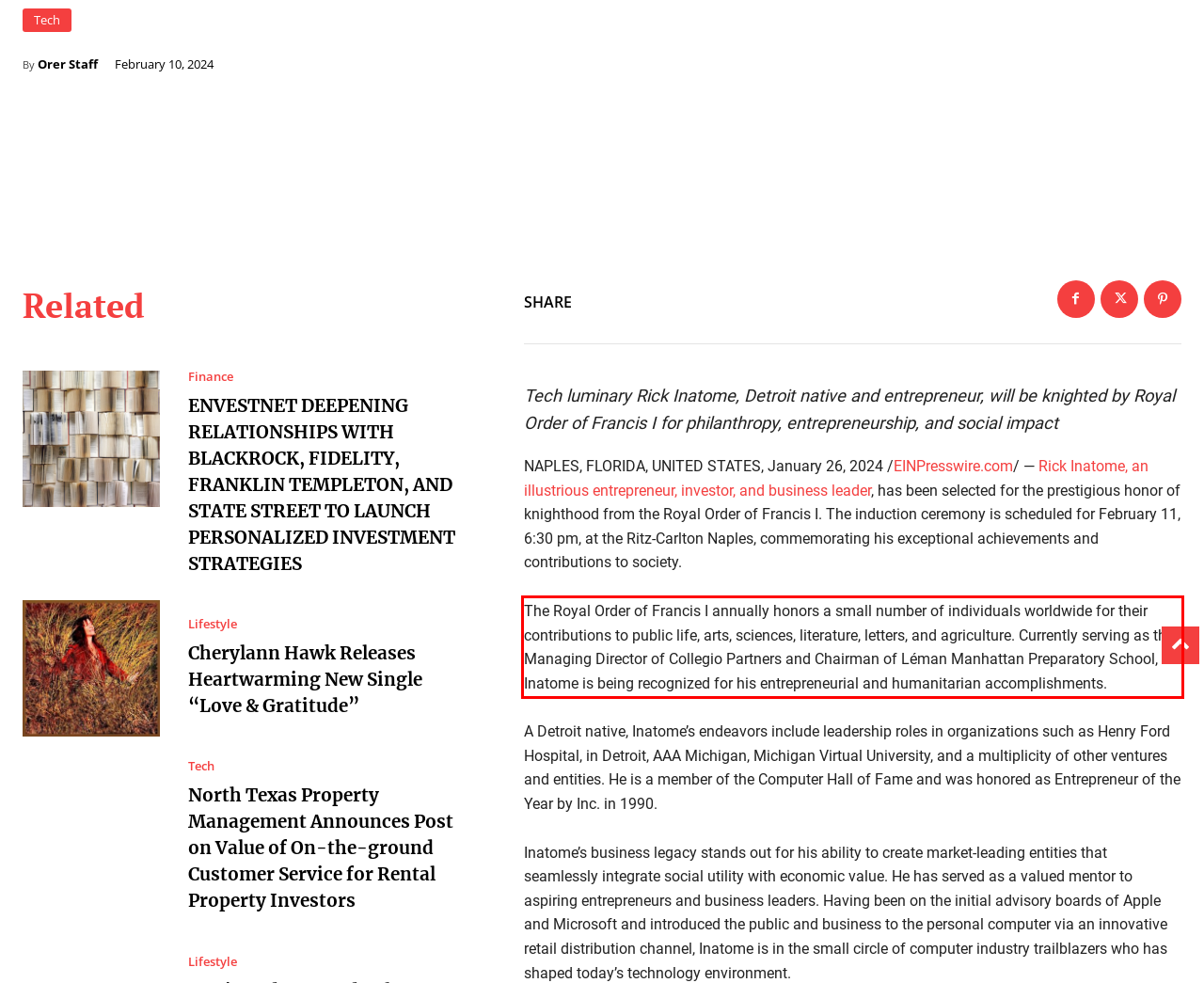Review the screenshot of the webpage and recognize the text inside the red rectangle bounding box. Provide the extracted text content.

The Royal Order of Francis I annually honors a small number of individuals worldwide for their contributions to public life, arts, sciences, literature, letters, and agriculture. Currently serving as the Managing Director of Collegio Partners and Chairman of Léman Manhattan Preparatory School, Inatome is being recognized for his entrepreneurial and humanitarian accomplishments.